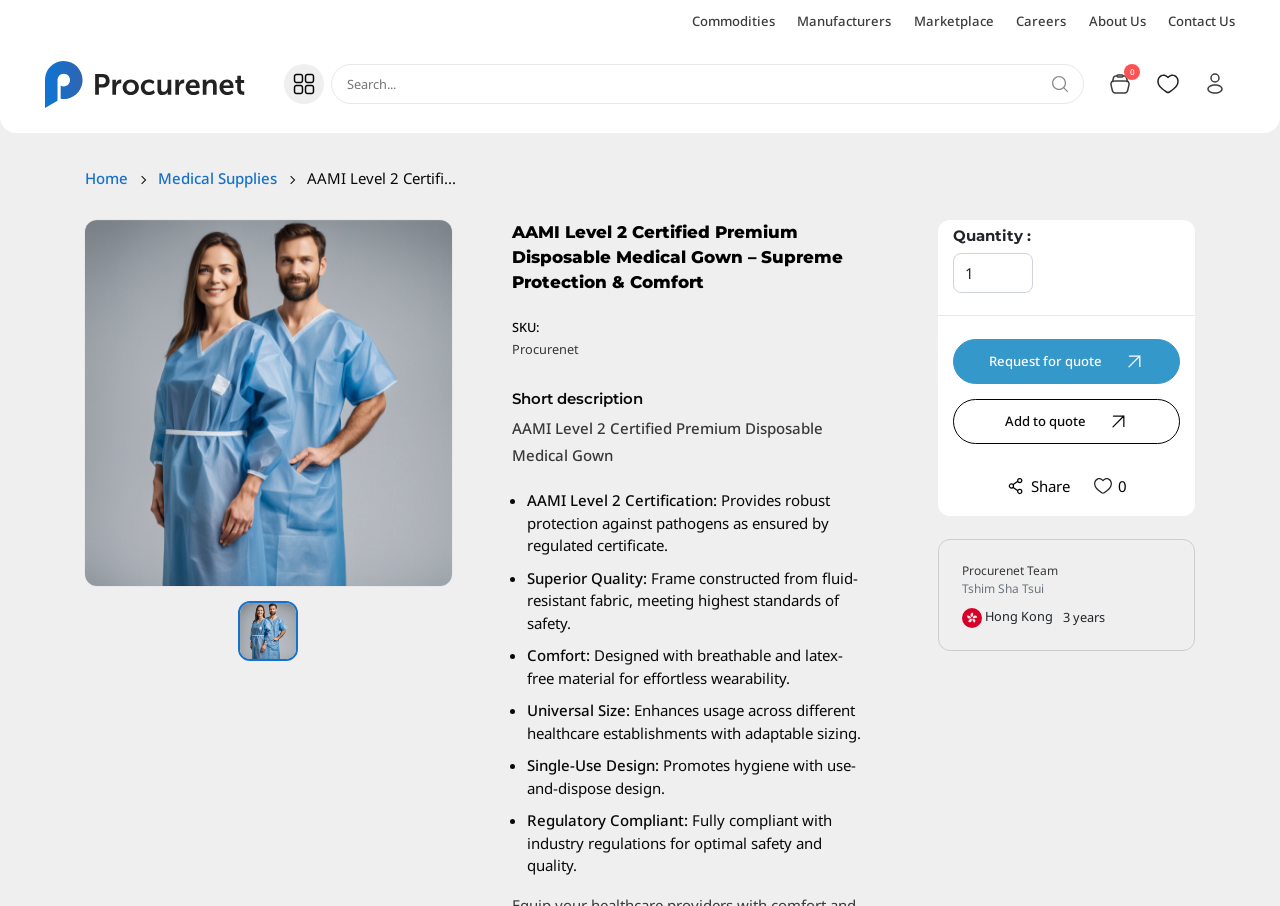Please indicate the bounding box coordinates of the element's region to be clicked to achieve the instruction: "View the 'Medical Supplies' category". Provide the coordinates as four float numbers between 0 and 1, i.e., [left, top, right, bottom].

[0.118, 0.185, 0.216, 0.209]